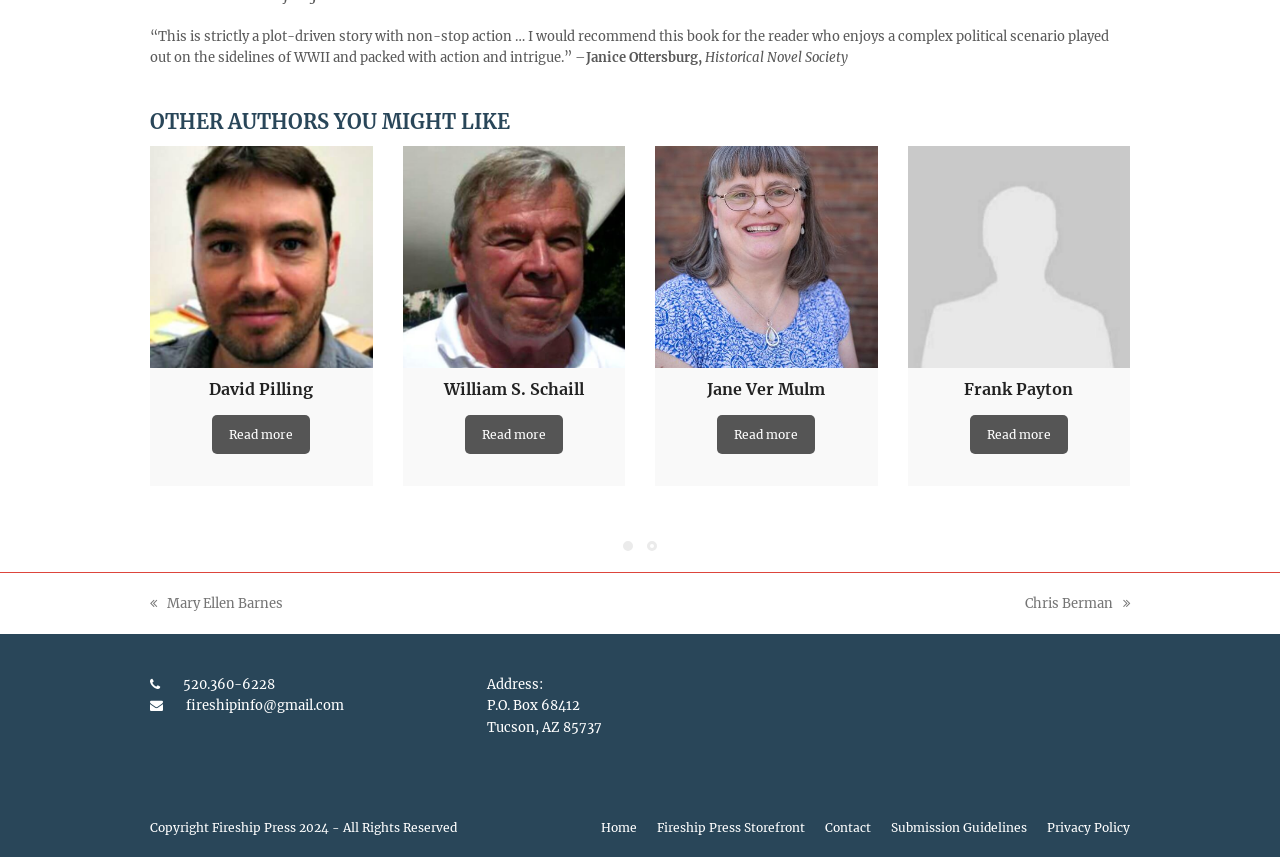What is the name of the publishing company? From the image, respond with a single word or brief phrase.

Fireship Press